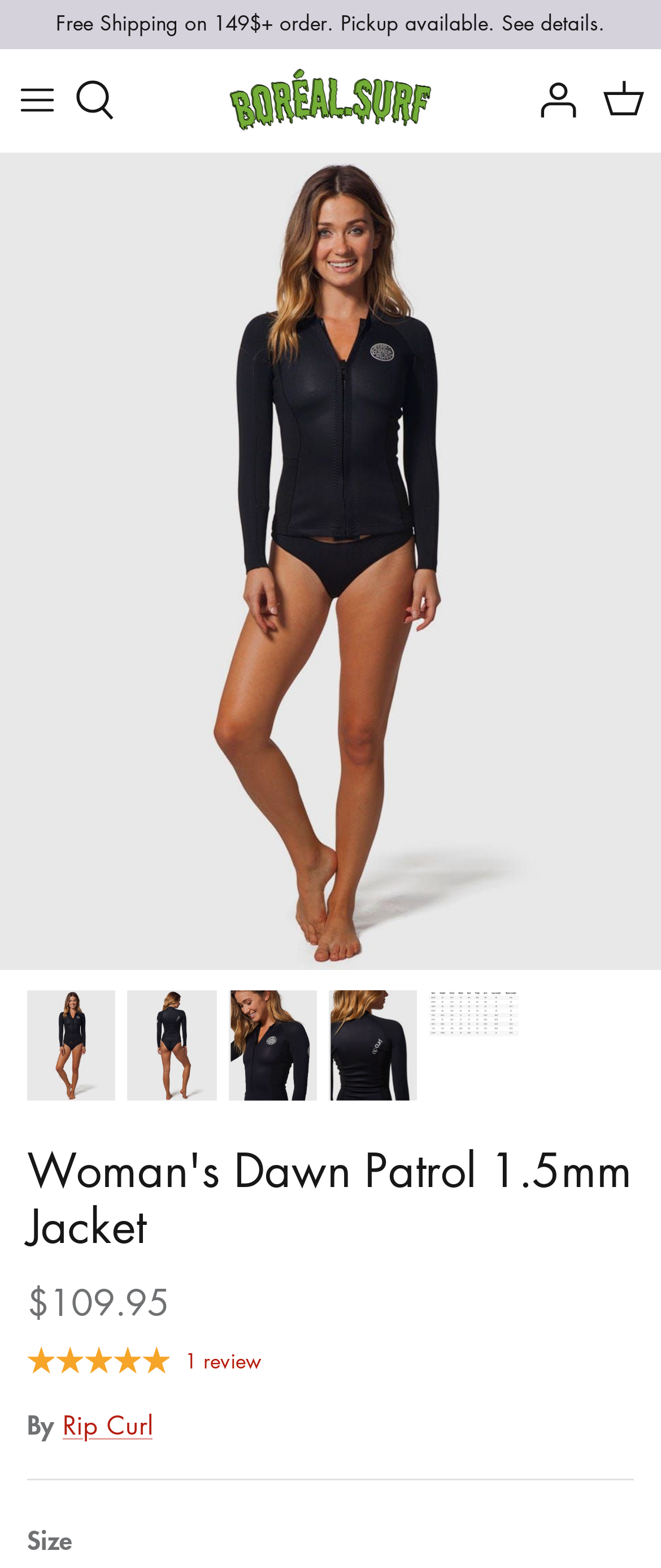Please specify the bounding box coordinates of the clickable section necessary to execute the following command: "Click on the 'Free Shipping on 149$+ order. Pickup available. See details.' link".

[0.085, 0.0, 0.915, 0.031]